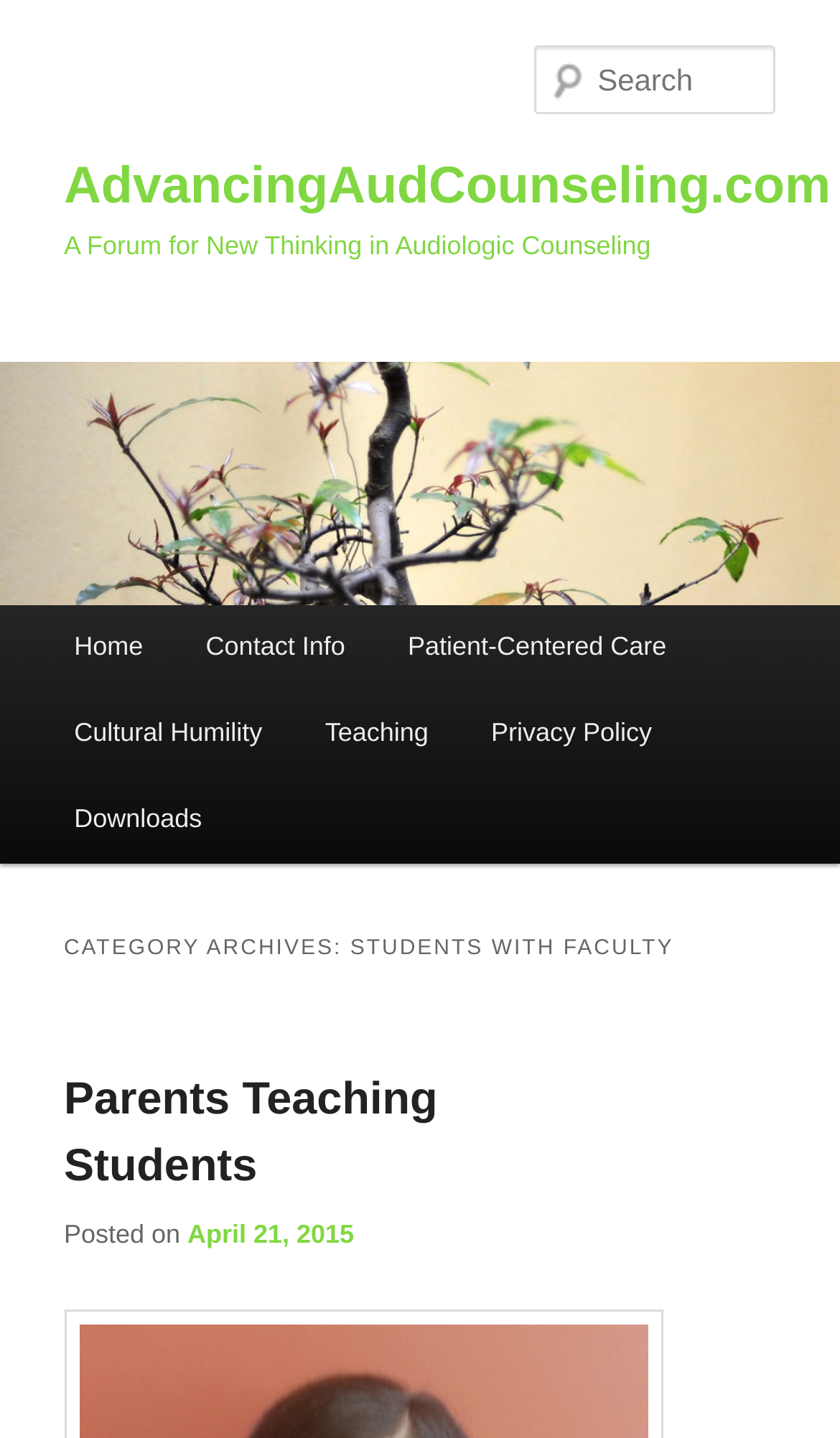What is the date of the 'Parents Teaching Students' article?
Refer to the image and provide a detailed answer to the question.

The date of the 'Parents Teaching Students' article can be found next to the 'Posted on' text, which is located below the article title.